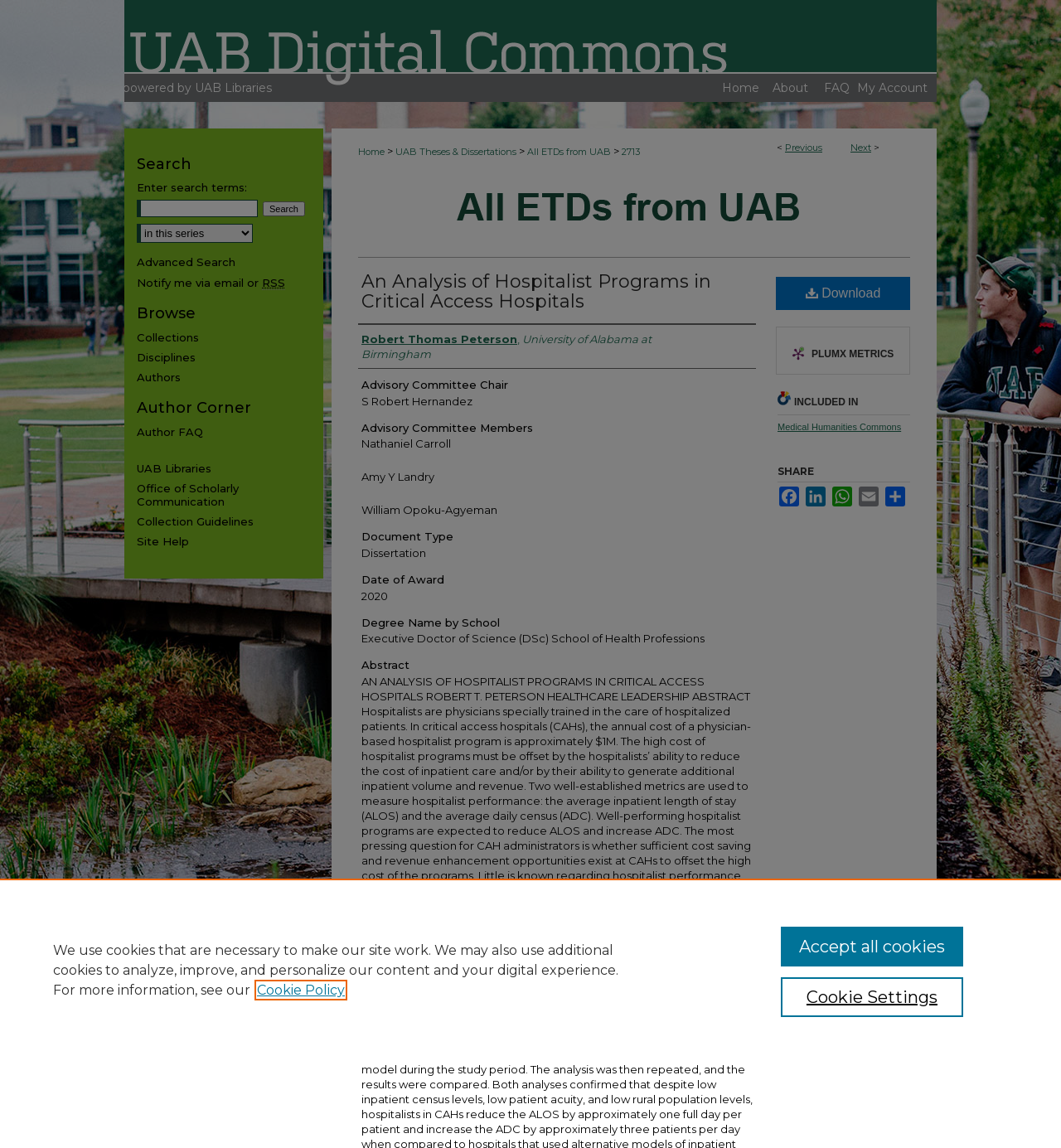Bounding box coordinates are specified in the format (top-left x, top-left y, bottom-right x, bottom-right y). All values are floating point numbers bounded between 0 and 1. Please provide the bounding box coordinate of the region this sentence describes: Author FAQ

[0.129, 0.37, 0.305, 0.382]